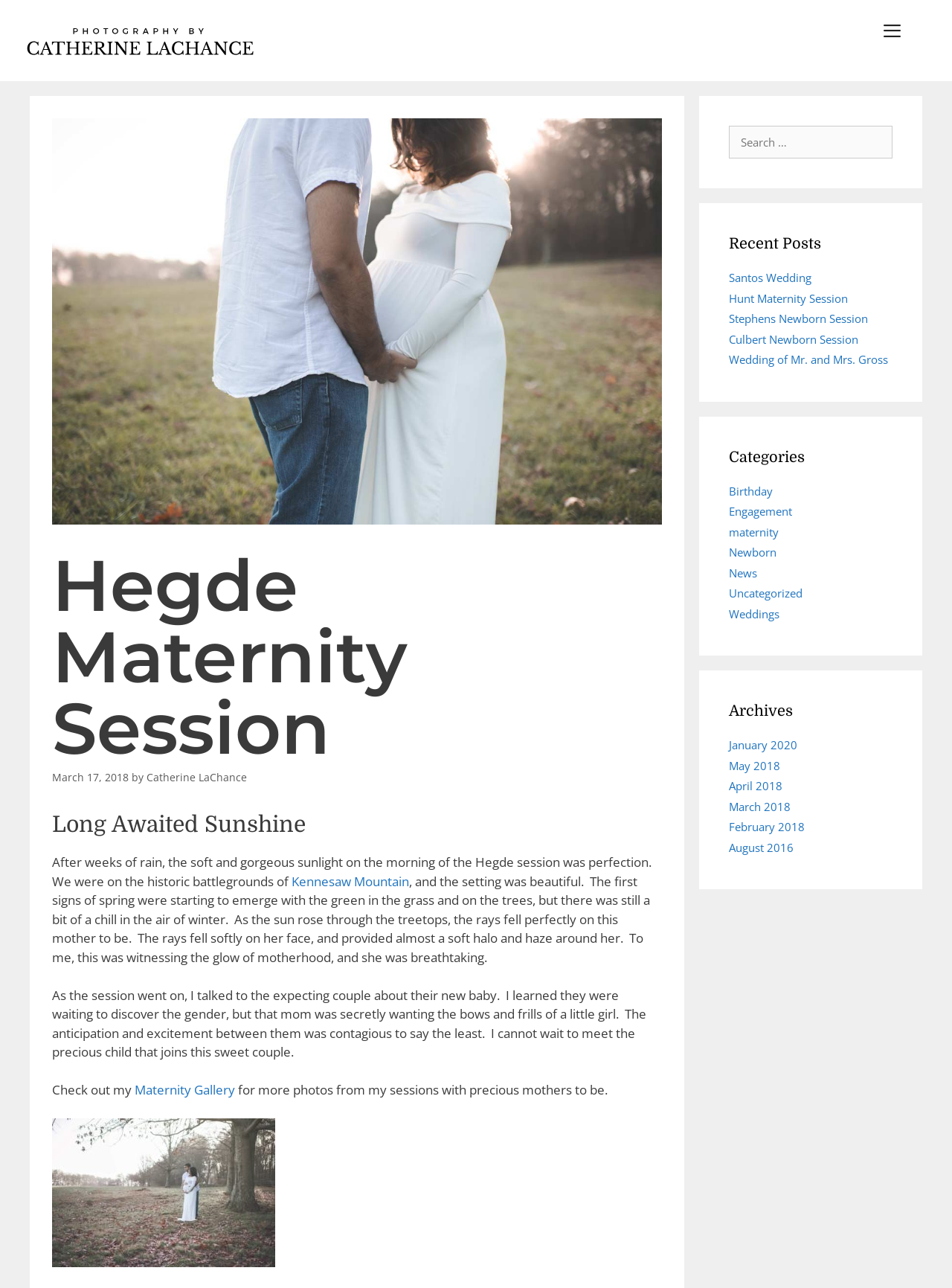Where was the Hegde maternity session taken?
Please provide a single word or phrase as the answer based on the screenshot.

Kennesaw Mountain